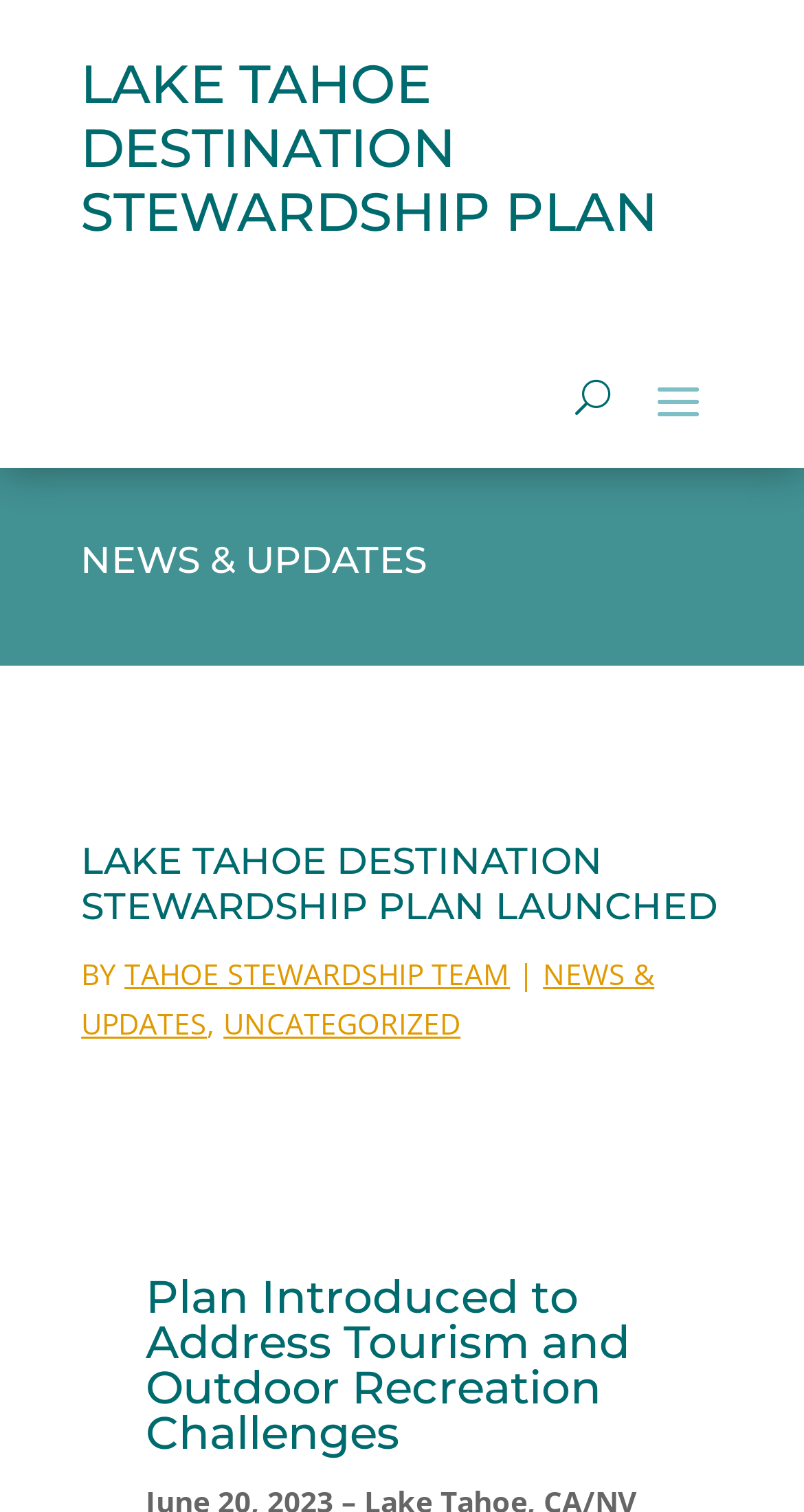What is the section title above the latest article?
Could you give a comprehensive explanation in response to this question?

I found the section title above the latest article by looking at the headings and links on the webpage. The heading 'NEWS & UPDATES' is above the latest article, which suggests that it is the section title.